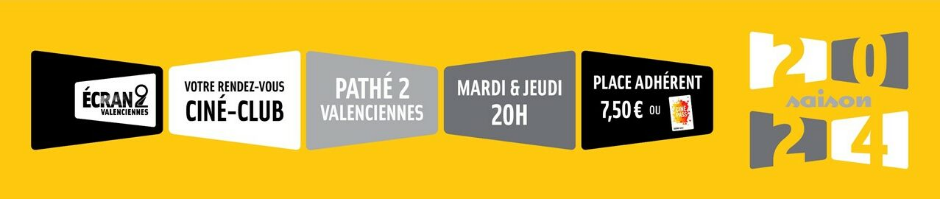Generate a detailed narrative of the image.

The image features a vibrant and dynamic advertisement for the Ciné-Club in Valenciennes. Set against a bright yellow background, it showcases various elements that highlight the cinema's offerings. Prominently displayed are the phrases "ÉCRAN 2 VALENCIENNES" and "VOTRE RENDEZ-VOUS CINÉ-CLUB," emphasizing it as a key destination for film enthusiasts. 

Additional details include the location, "PATHÉ 2 VALENCIENNES," along with the schedule indicating screenings take place on Tuesdays and Thursdays at 20:00. A pricing detail is also featured, specifying a ticket cost of €7.50 for members. The overall design is modern and eye-catching, aimed at attracting cinema lovers to participate in this cultural experience.